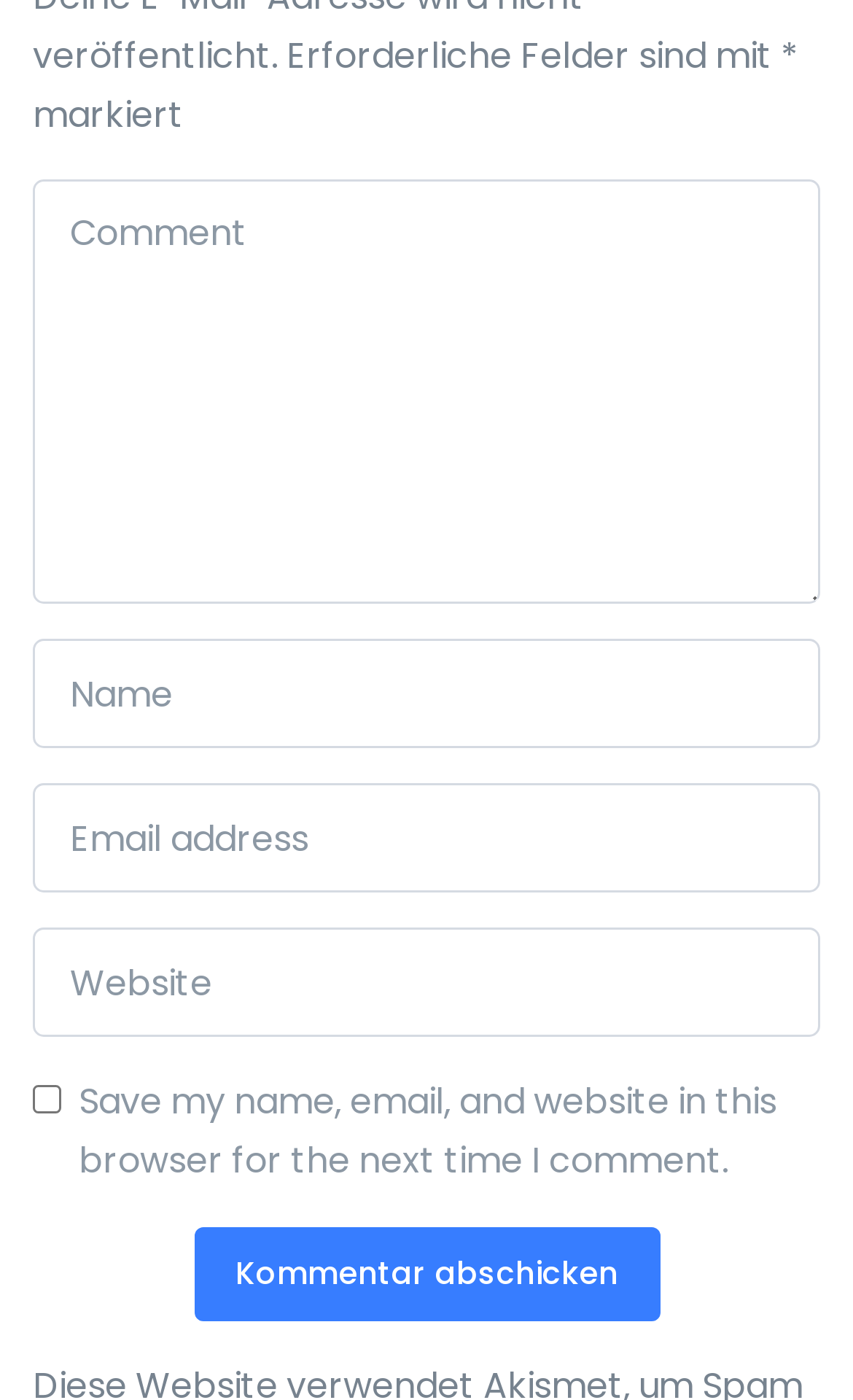What is the purpose of the checkbox?
Please analyze the image and answer the question with as much detail as possible.

The checkbox is labeled 'Save my name, email, and website in this browser for the next time I comment.' which suggests that its purpose is to save the user's comment information for future use.